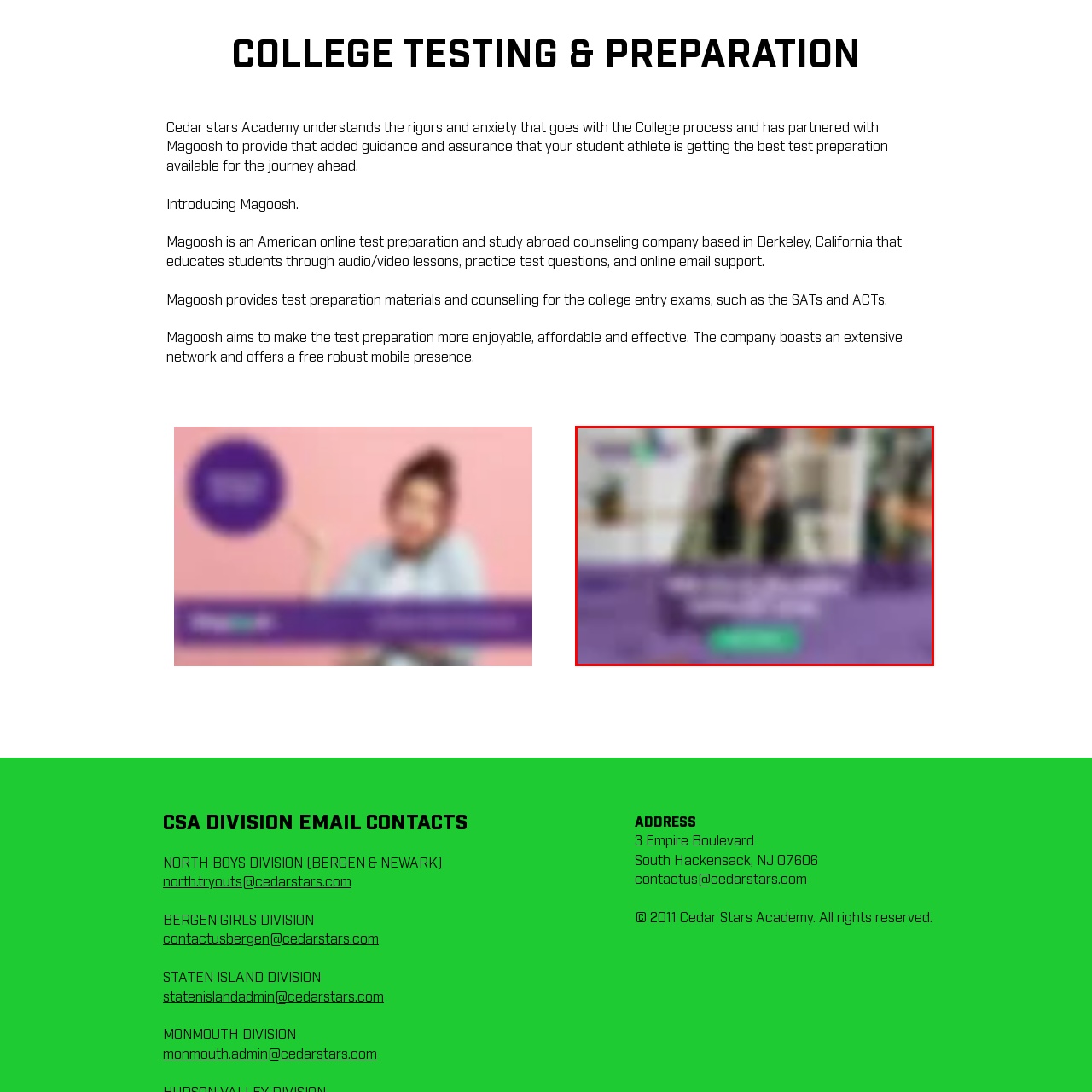Offer a detailed explanation of the elements found within the defined red outline.

The image showcases a smiling woman actively engaging in a study session or video call, likely related to college test preparation. Behind her, there are shelves filled with books and educational materials, reflecting a learning environment. The foreground prominently features the text “PREP FOR COLLEGE ADMISSIONS TESTS” in bold, white letters, highlighting the focus on preparation for standardized tests. Below this, a bright green button invites viewers to “Get Started,” suggesting an interactive element encouraging participation in the offered programs. Overall, the image conveys a supportive and motivating atmosphere for students preparing for college entrance exams, in partnership with Magoosh, a recognized online test preparation and counseling company.